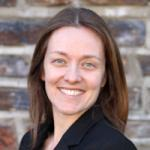Create a vivid and detailed description of the image.

The image features a professional headshot of a woman with medium-length brown hair, smiling warmly at the camera. She is dressed in a black blazer, suggesting a formal or business-oriented context. The background appears to be made of textured stone, which adds a natural, earthy aesthetic to the image. This portrait is likely part of a team or individual profile section, showcasing her role and expertise within an academic or professional setting. The associated text indicates that she is 'Tanya Fritz', serving as the 'Program Coordinator', highlighting her position in an educational or organizational context.